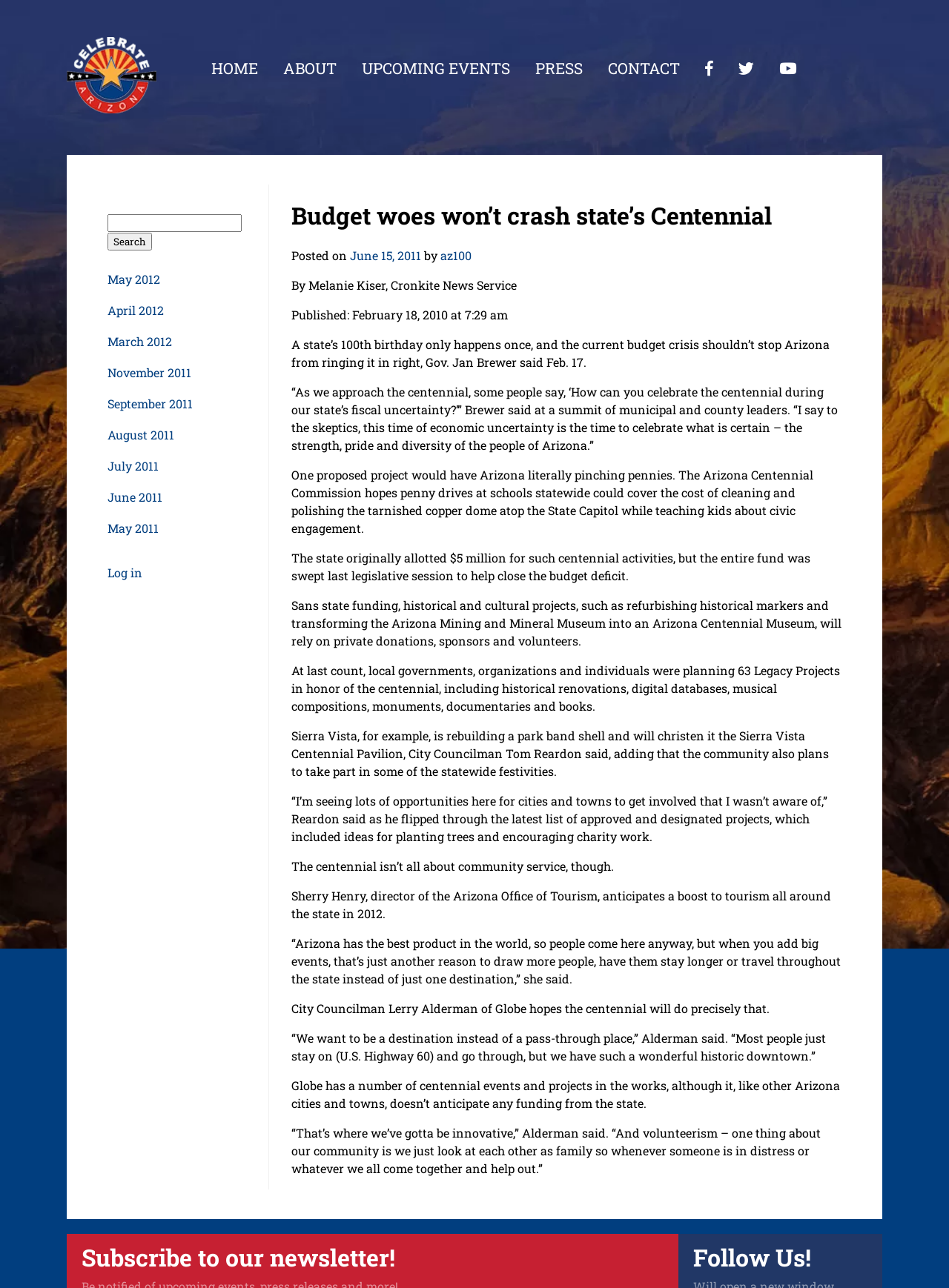Point out the bounding box coordinates of the section to click in order to follow this instruction: "Search for something".

[0.113, 0.166, 0.268, 0.194]